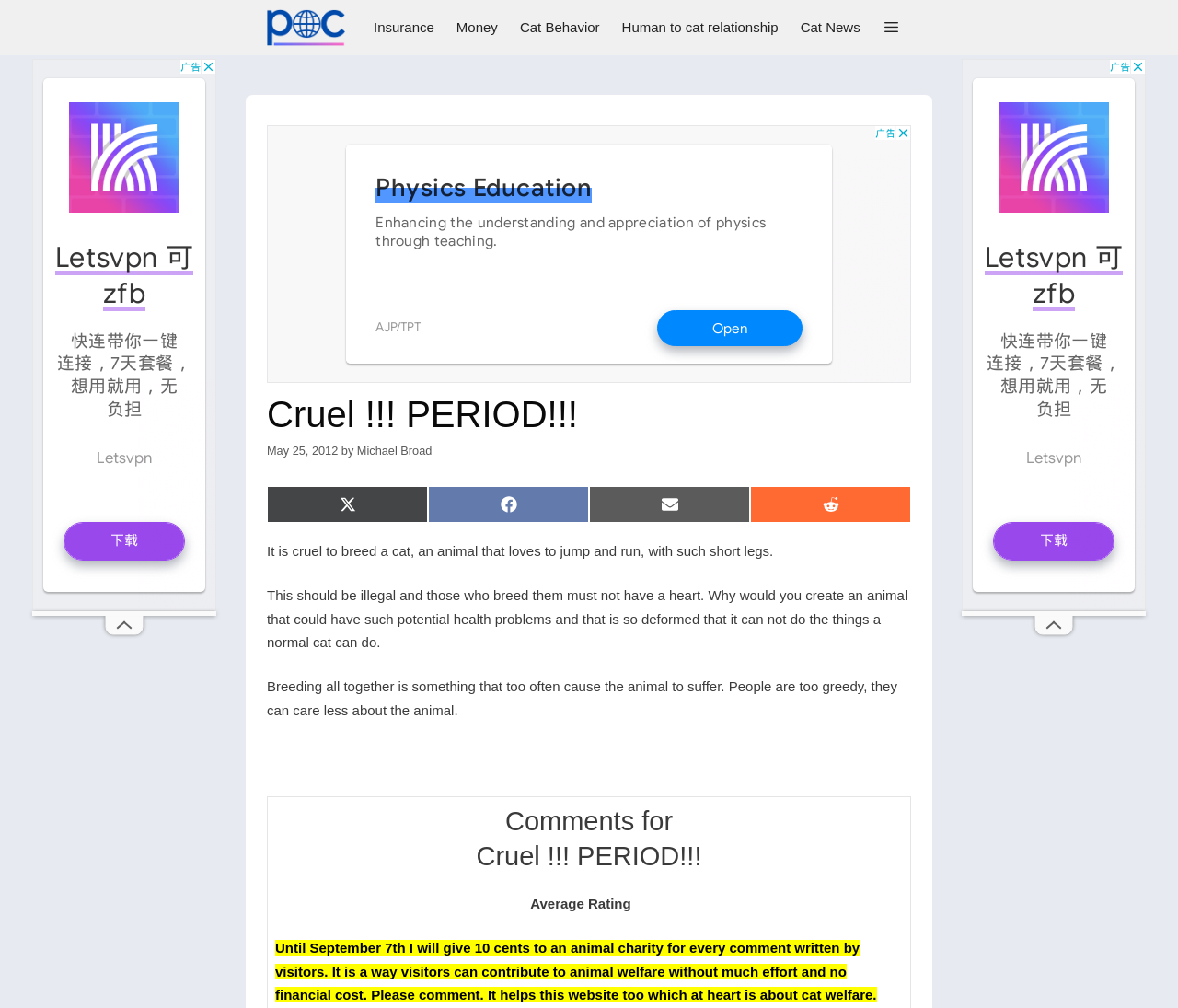What is the author of the article?
Provide a detailed and extensive answer to the question.

The author of the article can be determined by looking at the link 'Michael Broad' which appears multiple times on the webpage, including in the navigation section and in the article itself.